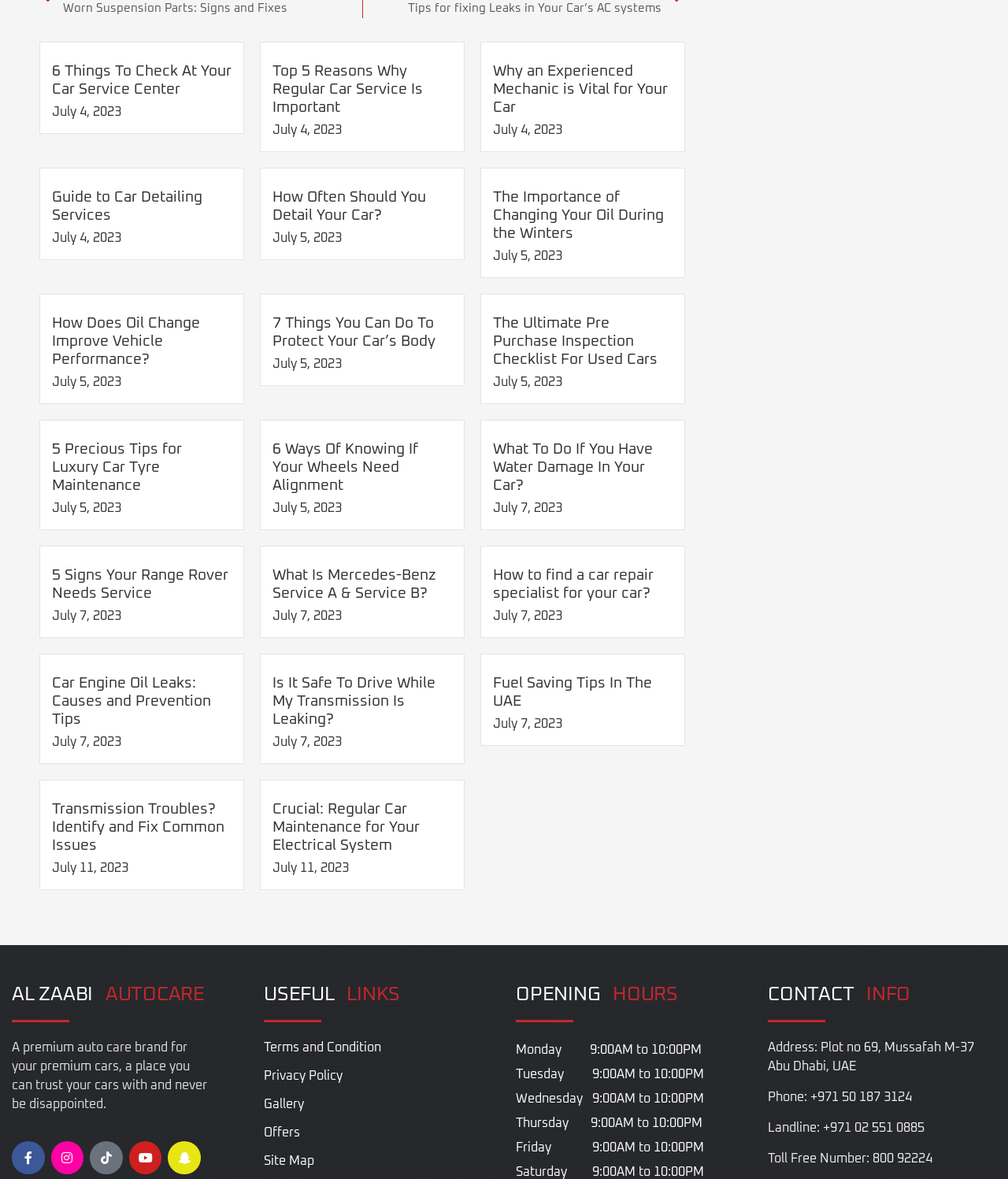From the element description: "Offers", extract the bounding box coordinates of the UI element. The coordinates should be expressed as four float numbers between 0 and 1, in the order [left, top, right, bottom].

[0.262, 0.953, 0.488, 0.969]